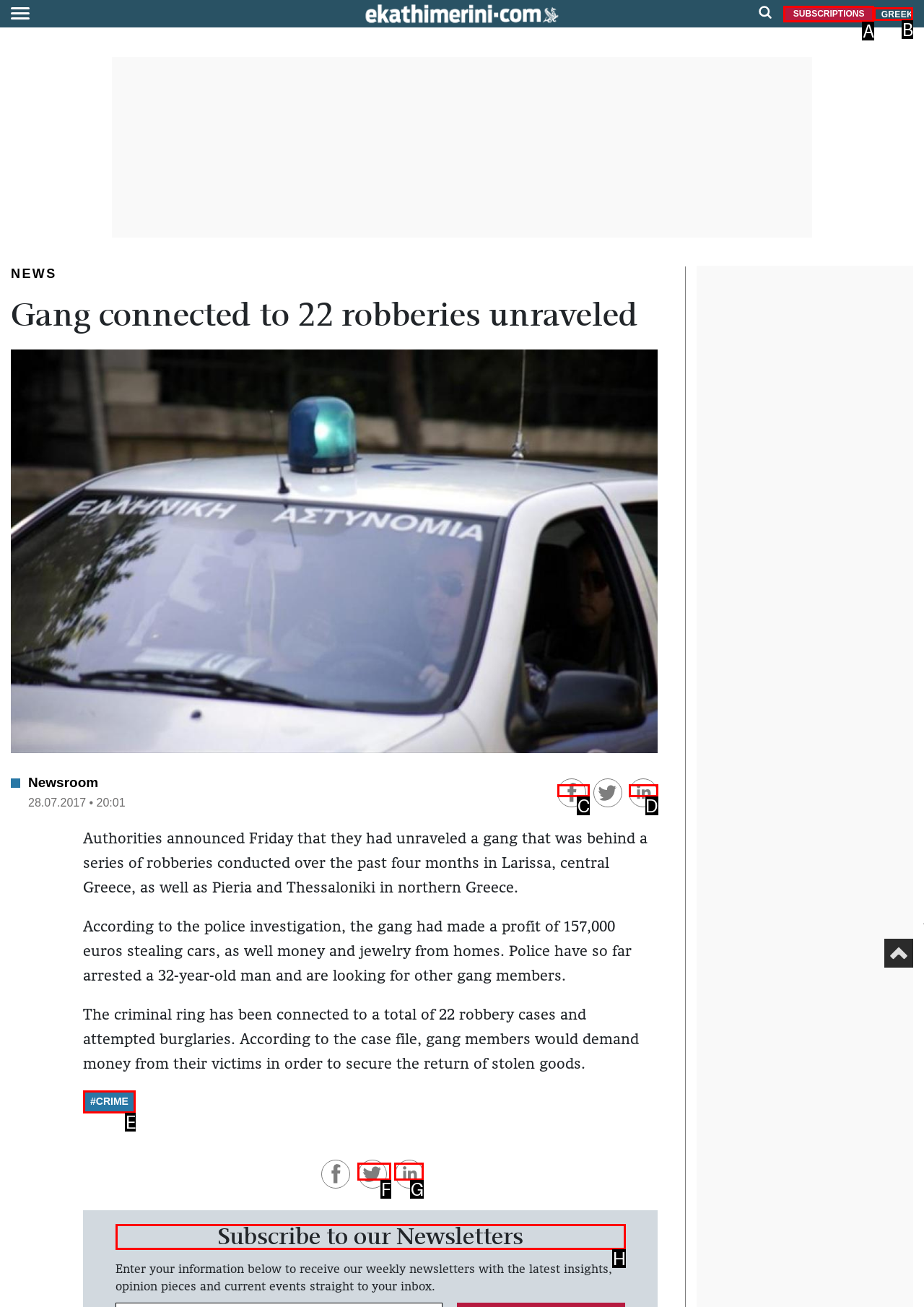For the task: Subscribe to newsletters, tell me the letter of the option you should click. Answer with the letter alone.

H